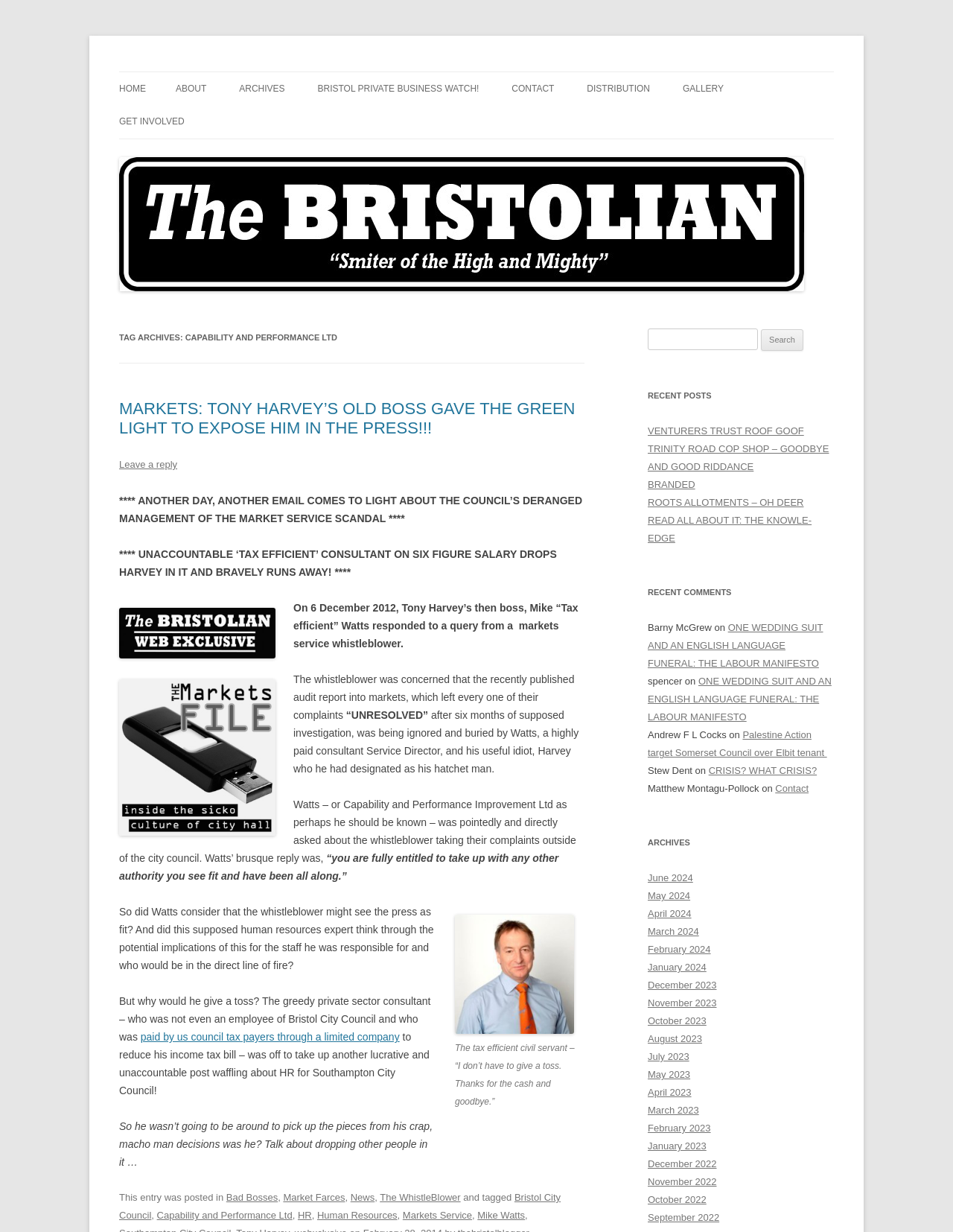Provide the bounding box coordinates of the section that needs to be clicked to accomplish the following instruction: "Click the 'CONTACT' link."

[0.537, 0.059, 0.582, 0.085]